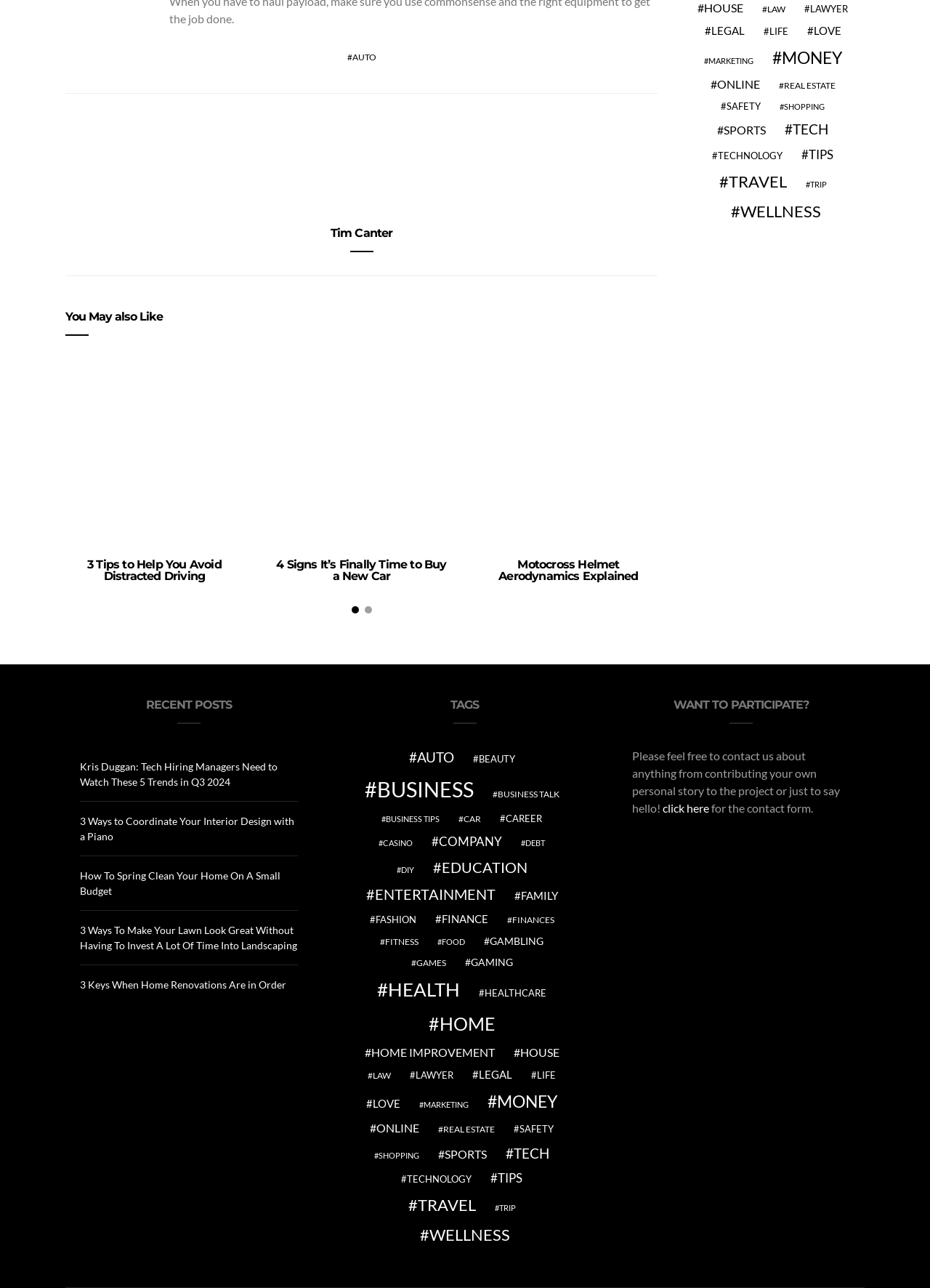What is the title of the first recent post?
Answer briefly with a single word or phrase based on the image.

Kris Duggan: Tech Hiring Managers Need to Watch These 5 Trends in Q3 2024